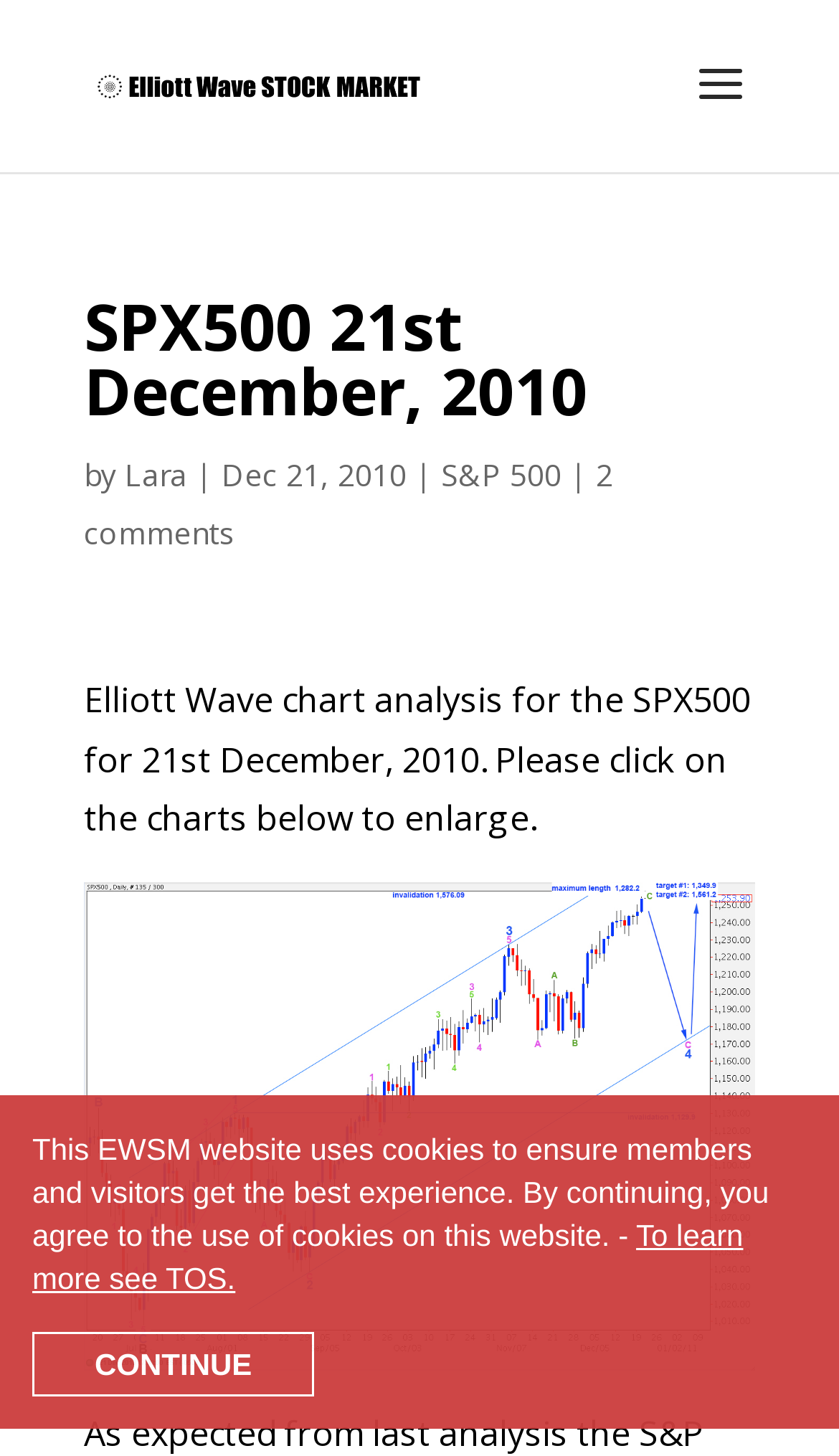Locate the bounding box of the UI element with the following description: "alt="Elliott Wave Stock Market"".

[0.11, 0.04, 0.51, 0.073]